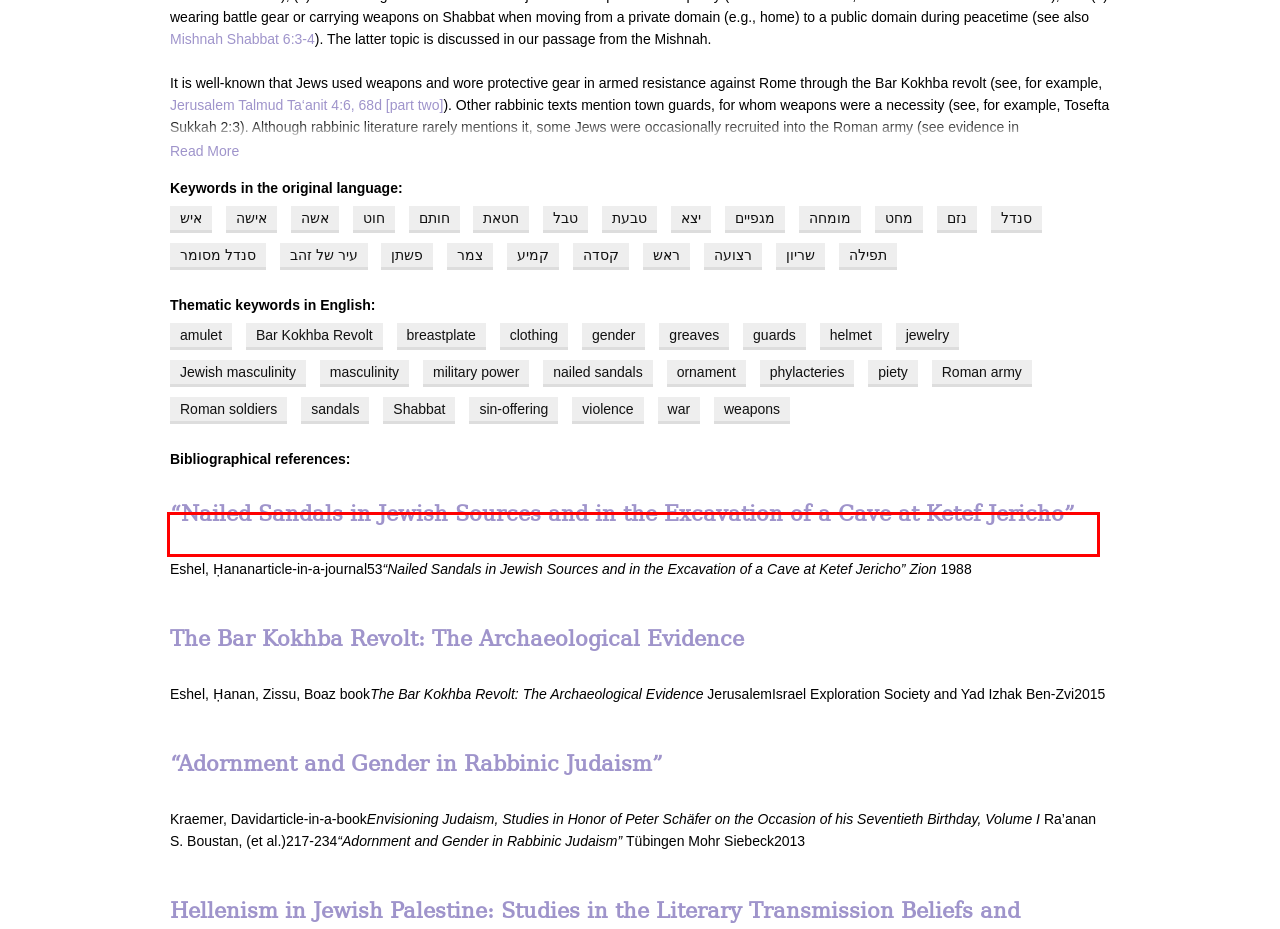Examine the webpage screenshot and identify the UI element enclosed in the red bounding box. Pick the webpage description that most accurately matches the new webpage after clicking the selected element. Here are the candidates:
A. Tosefta Kelim Bava Metzi‘a 3:1 | Judaism and Rome
B. Centre national de la recherche scientifique (CNRS)
C. Jerusalem Talmud Shabbat 6:2, 8a | Judaism and Rome
D. Tosefta Avodah Zarah 2:4 | Judaism and Rome
E. Jerusalem Talmud Ta‘anit 4:6, 68d (part two) | Judaism and Rome
F. Mishnah Shabbat 6:3-4 | Judaism and Rome
G. Mishnah Kelim 11:8 | Judaism and Rome
H. Tosefta Eruvin 2:6 | Judaism and Rome

C